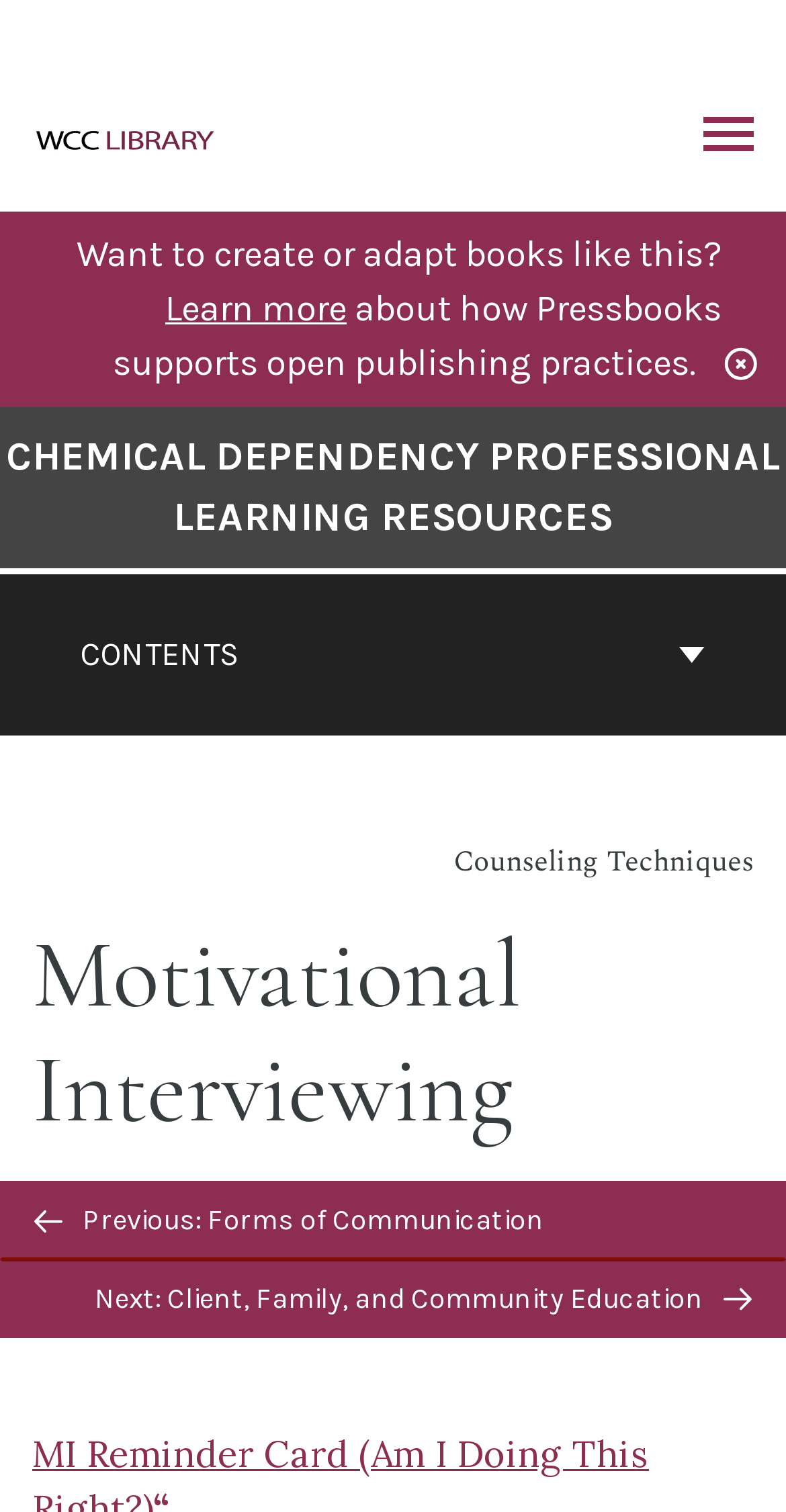How many navigation sections are there? Based on the image, give a response in one word or a short phrase.

3